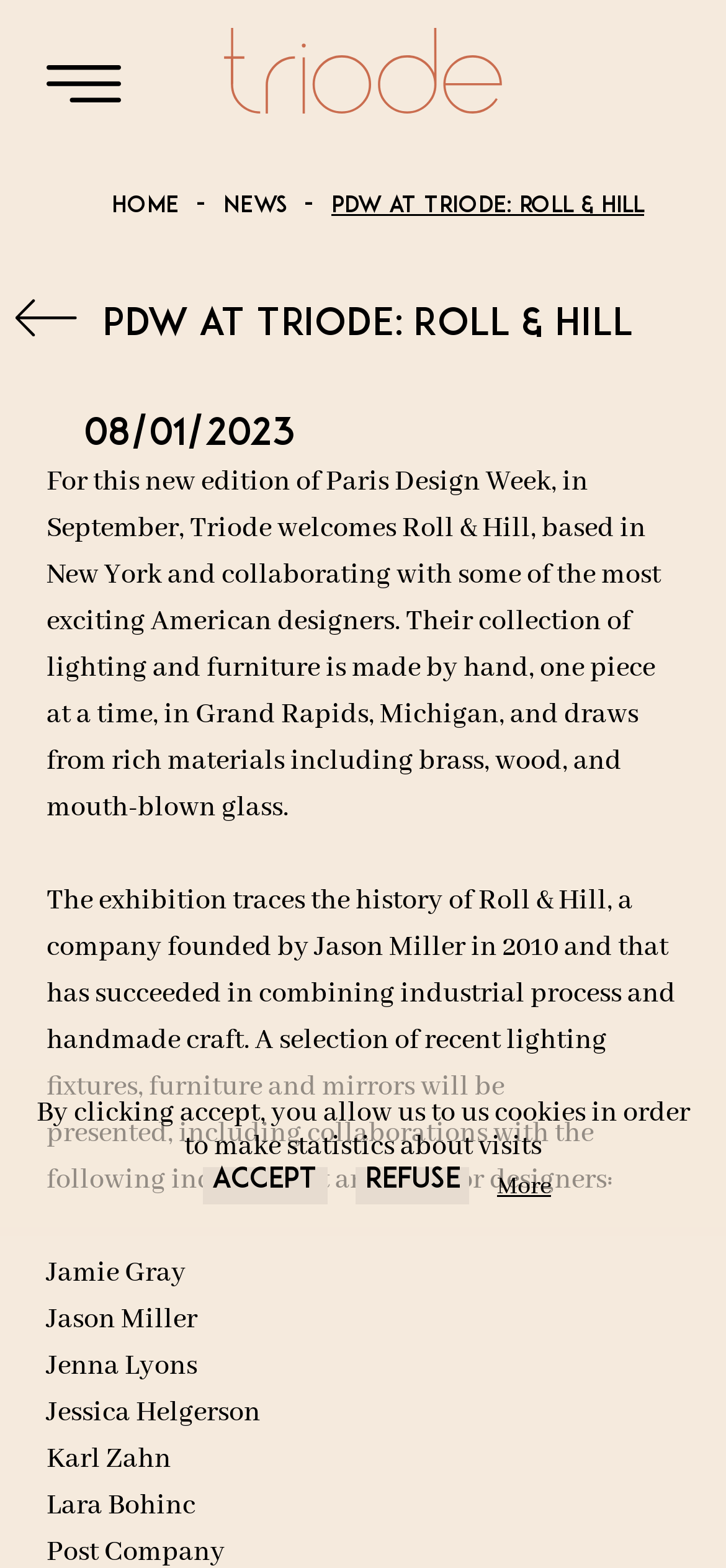Locate the bounding box coordinates of the clickable part needed for the task: "Click More".

[0.685, 0.743, 0.759, 0.77]